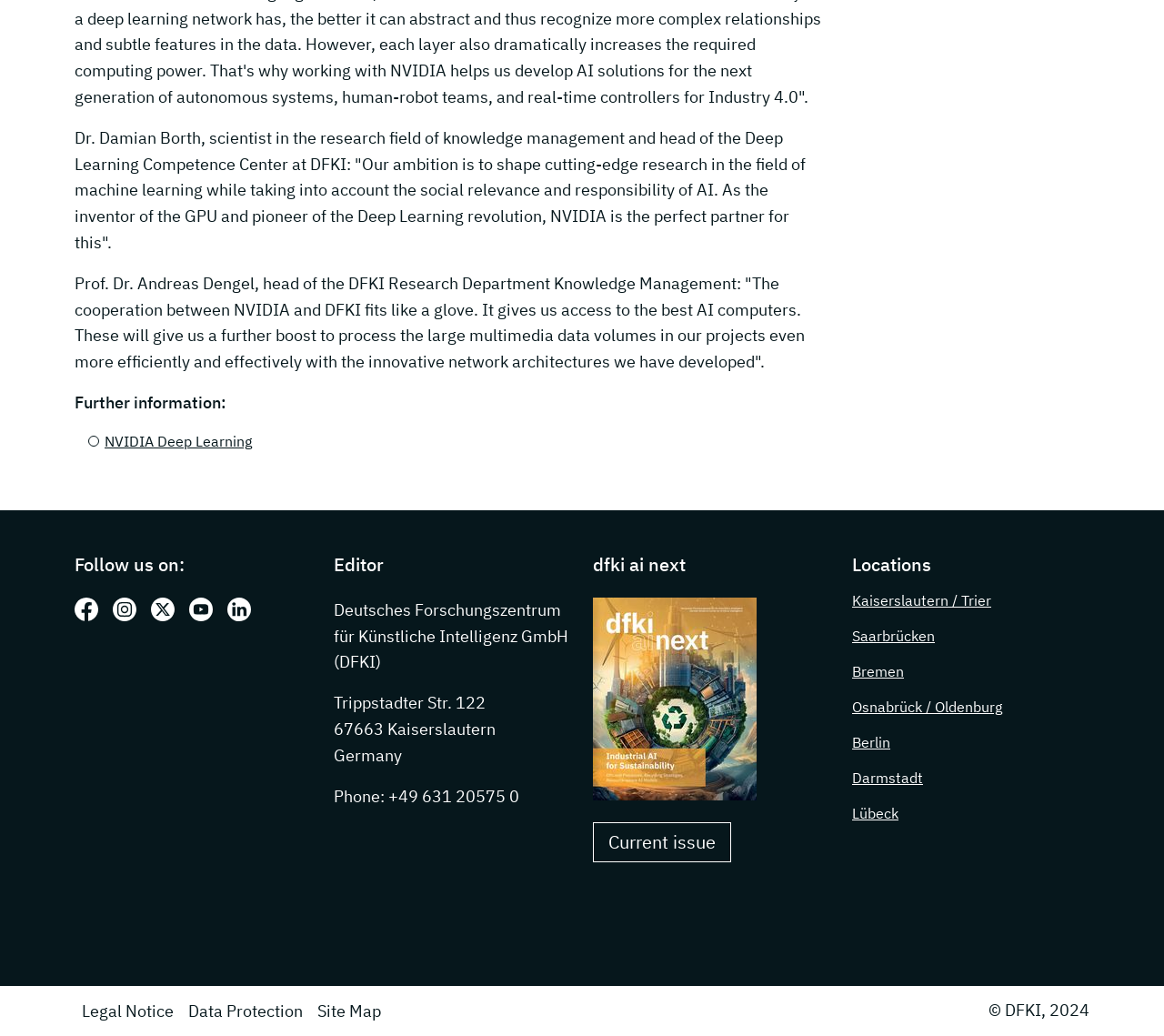Using the description "Legal Notice", locate and provide the bounding box of the UI element.

[0.064, 0.959, 0.155, 0.993]